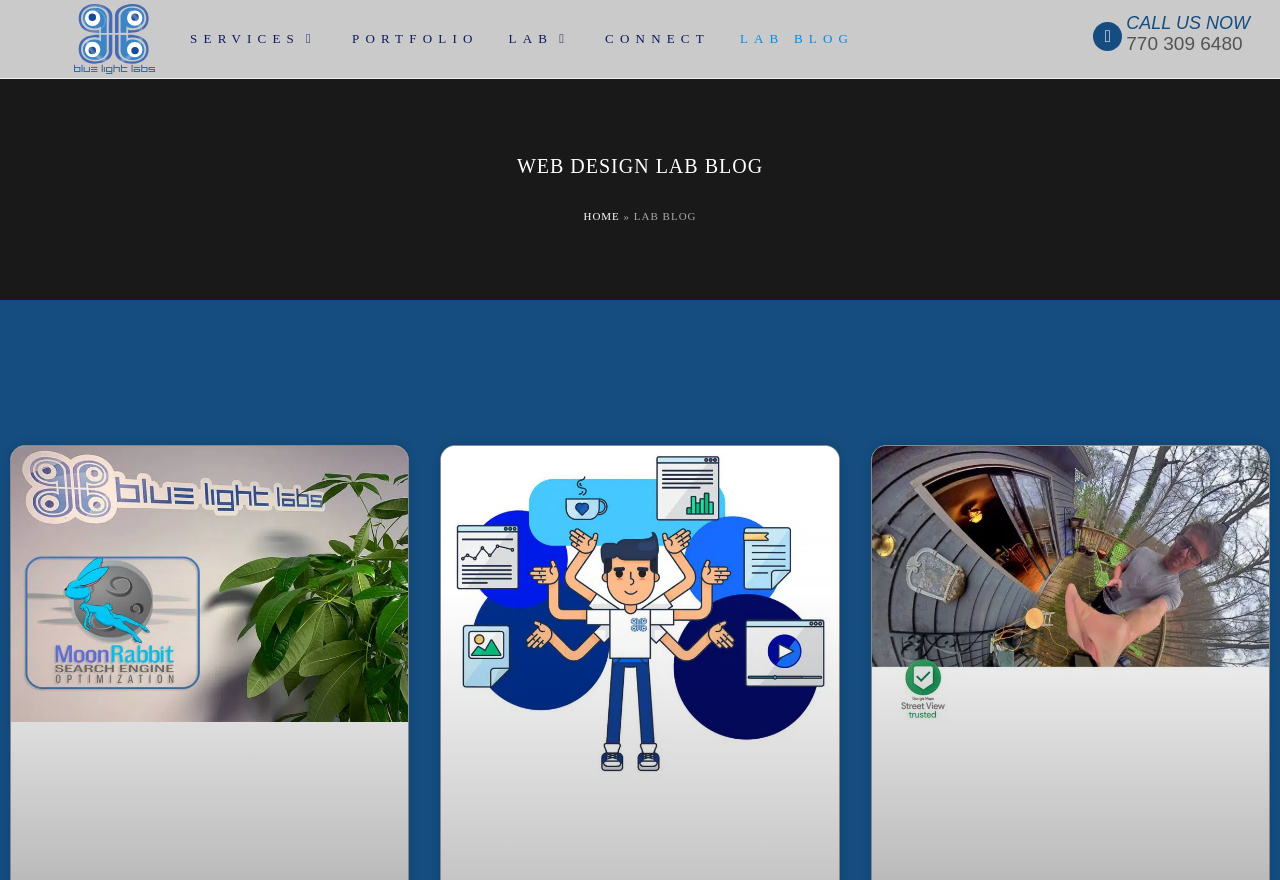Can you give a detailed response to the following question using the information from the image? What is the name of the company?

I inferred the company name from the root element 'Lab Atlanta Web Design and Marketing Blog' and the image 'Blue Light Labs Web Design'.